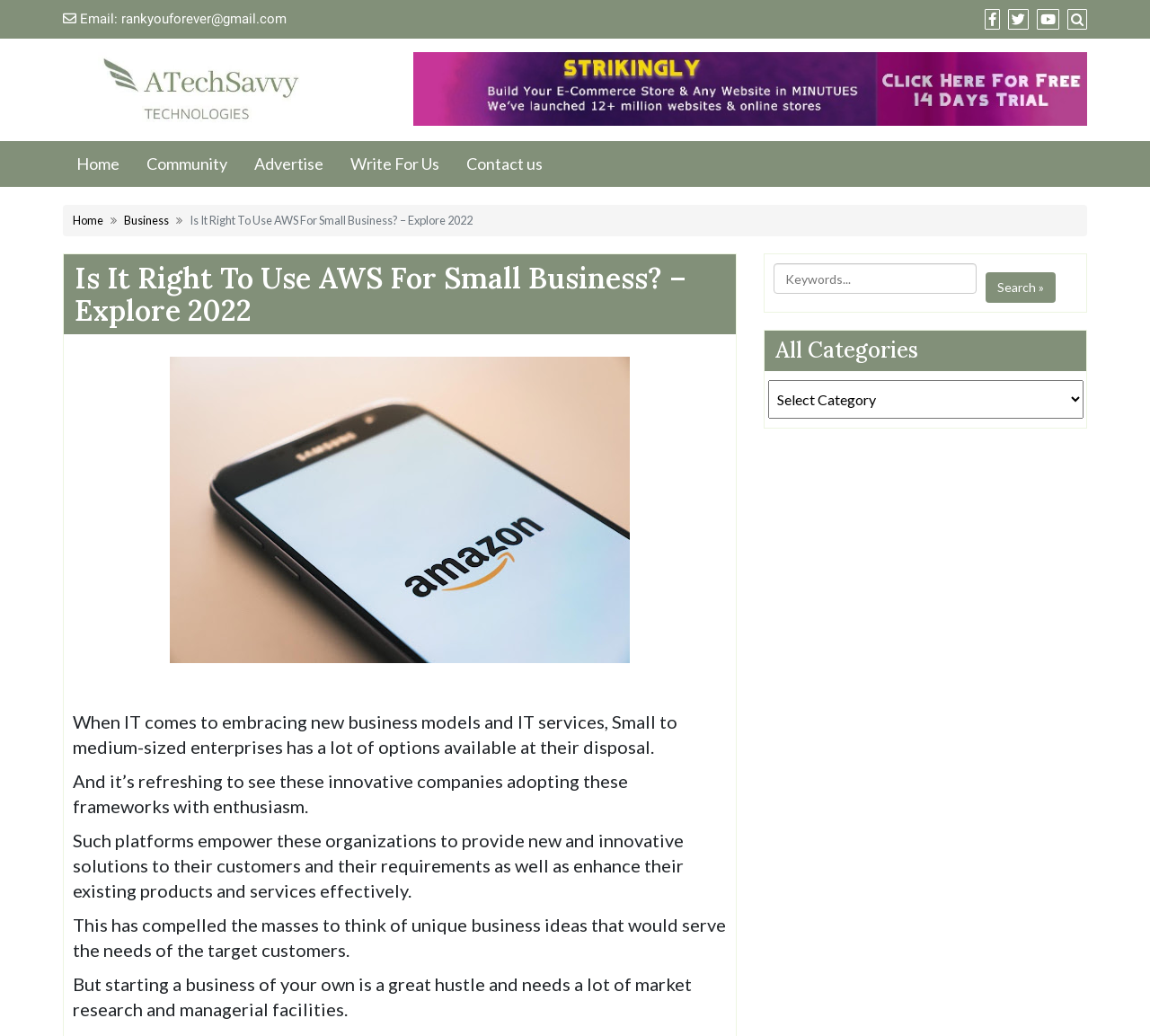Specify the bounding box coordinates of the area that needs to be clicked to achieve the following instruction: "Click on 'BACK TO NEWS'".

None